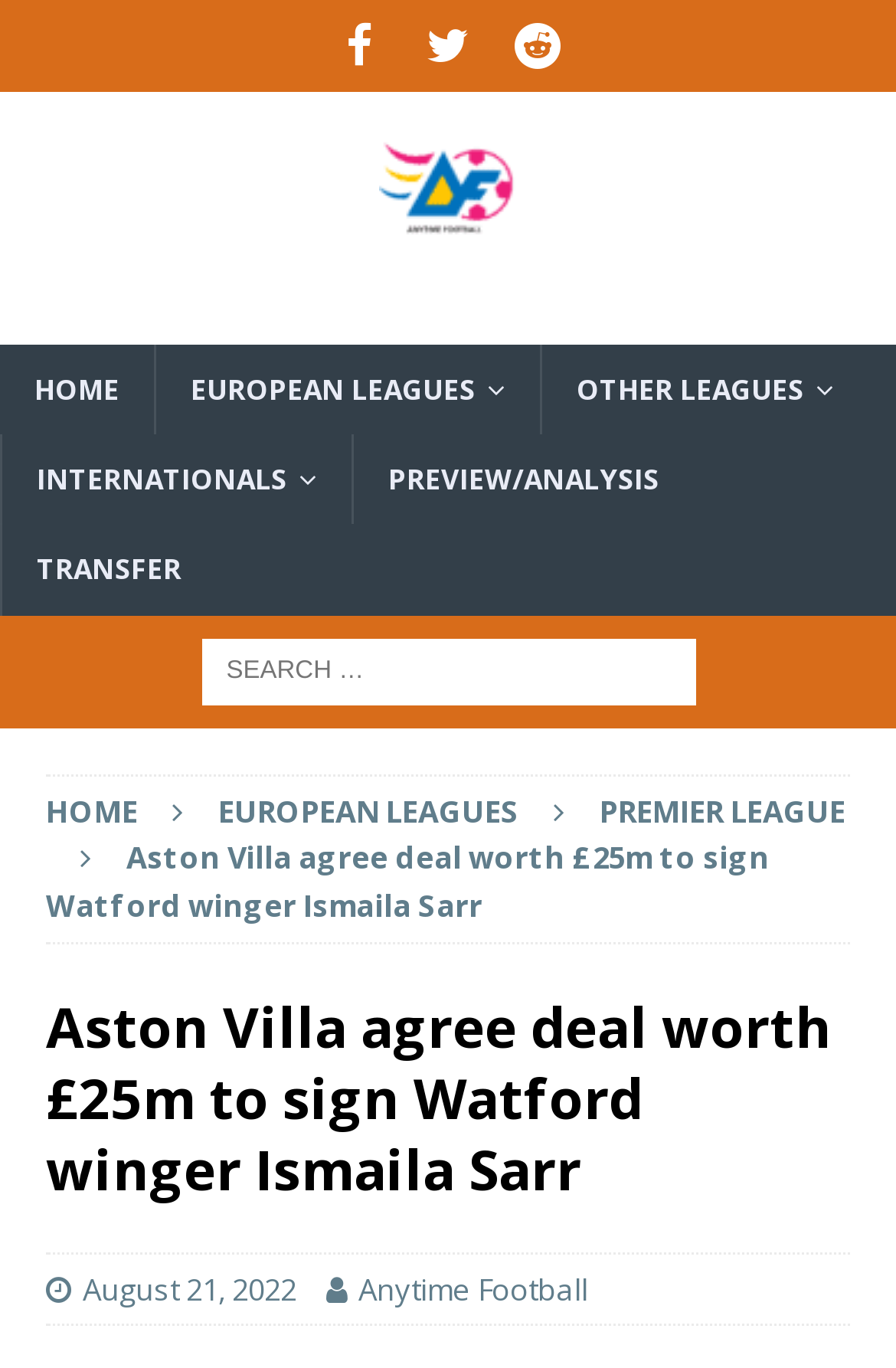Explain in detail what is displayed on the webpage.

This webpage appears to be a news article about Aston Villa agreeing to a deal worth £25m to sign Watford winger Ismaila Sarr in the Premier League. 

At the top of the page, there are three social media links for Facebook, Twitter, and Reddit, aligned horizontally. Next to these links is a link to "Anytime Football" with an accompanying image. 

Below these links, there is a navigation menu with five options: "HOME", "EUROPEAN LEAGUES", "OTHER LEAGUES", "INTERNATIONALS", and "PREVIEW/ANALYSIS". 

Further down, there is another navigation menu with four options: "TRANSFER", "HOME", "EUROPEAN LEAGUES", and "PREMIER LEAGUE". 

A search bar is located below these menus, allowing users to search for specific content. 

The main content of the webpage is a news article with a heading that matches the meta description. The article is accompanied by a timestamp, "August 21, 2022", and a link to "Anytime Football" at the bottom.